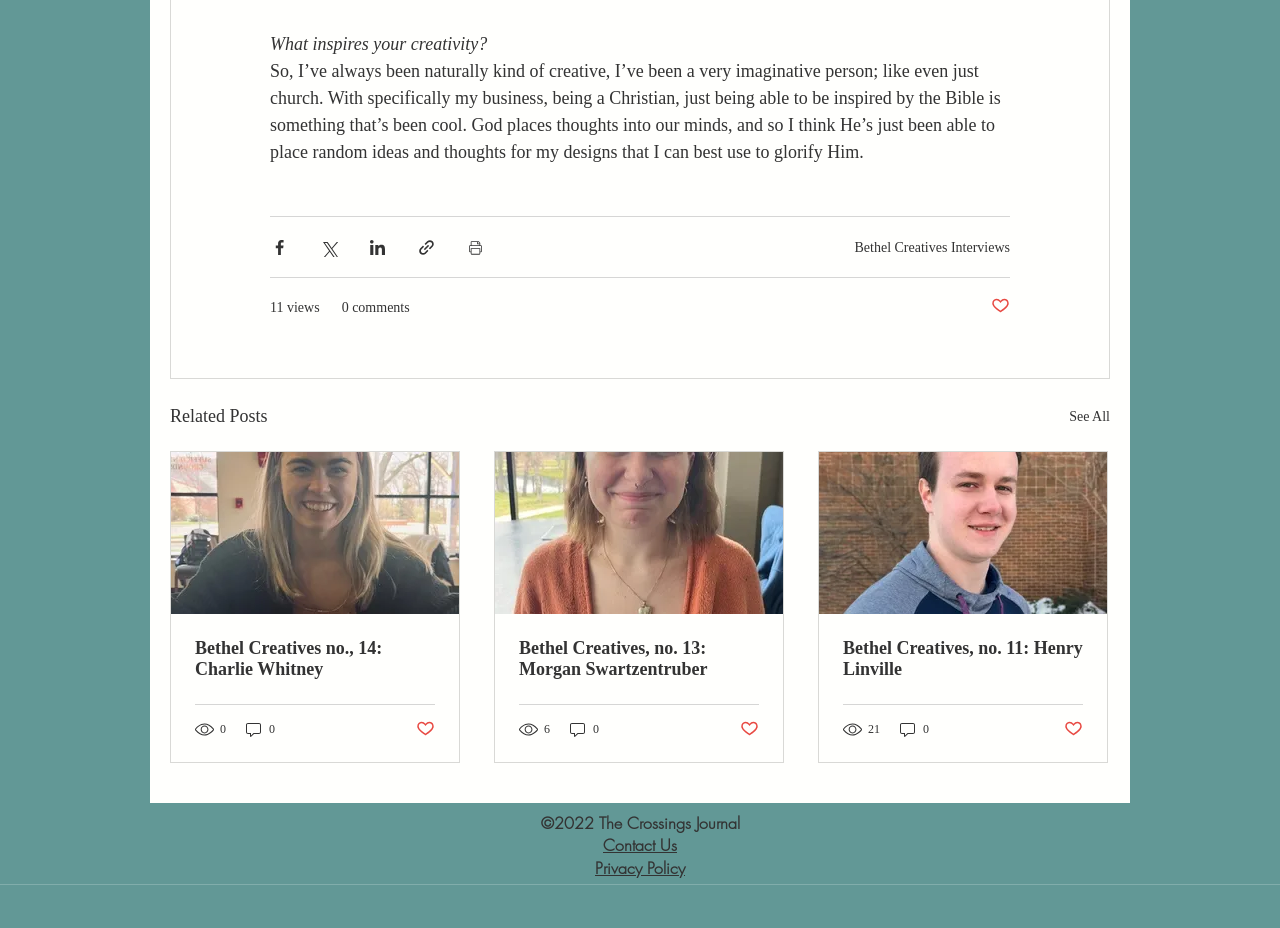Answer succinctly with a single word or phrase:
What is the topic of the interview?

Creativity